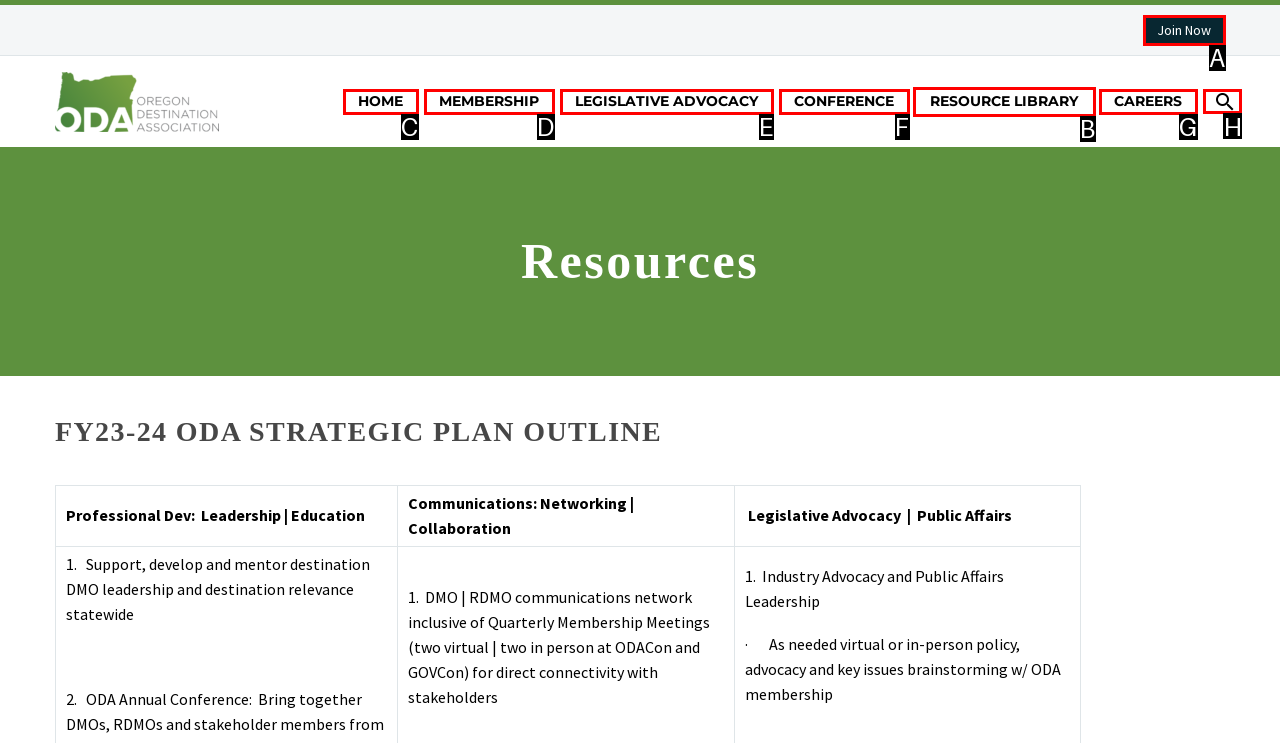Select the appropriate letter to fulfill the given instruction: click the search icon
Provide the letter of the correct option directly.

H